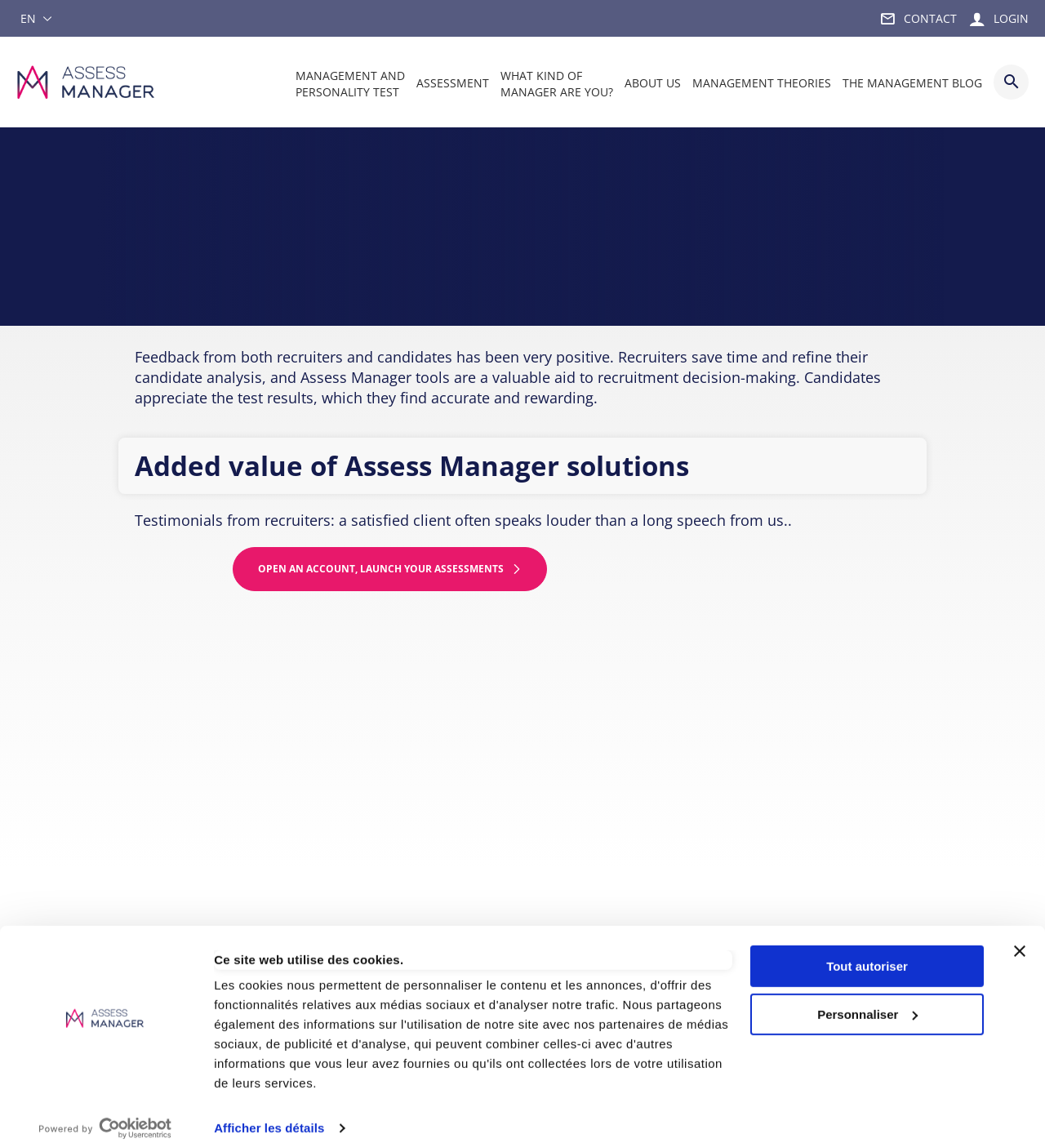Locate the bounding box coordinates of the item that should be clicked to fulfill the instruction: "Click the logo to open in a new window".

[0.032, 0.872, 0.169, 0.893]